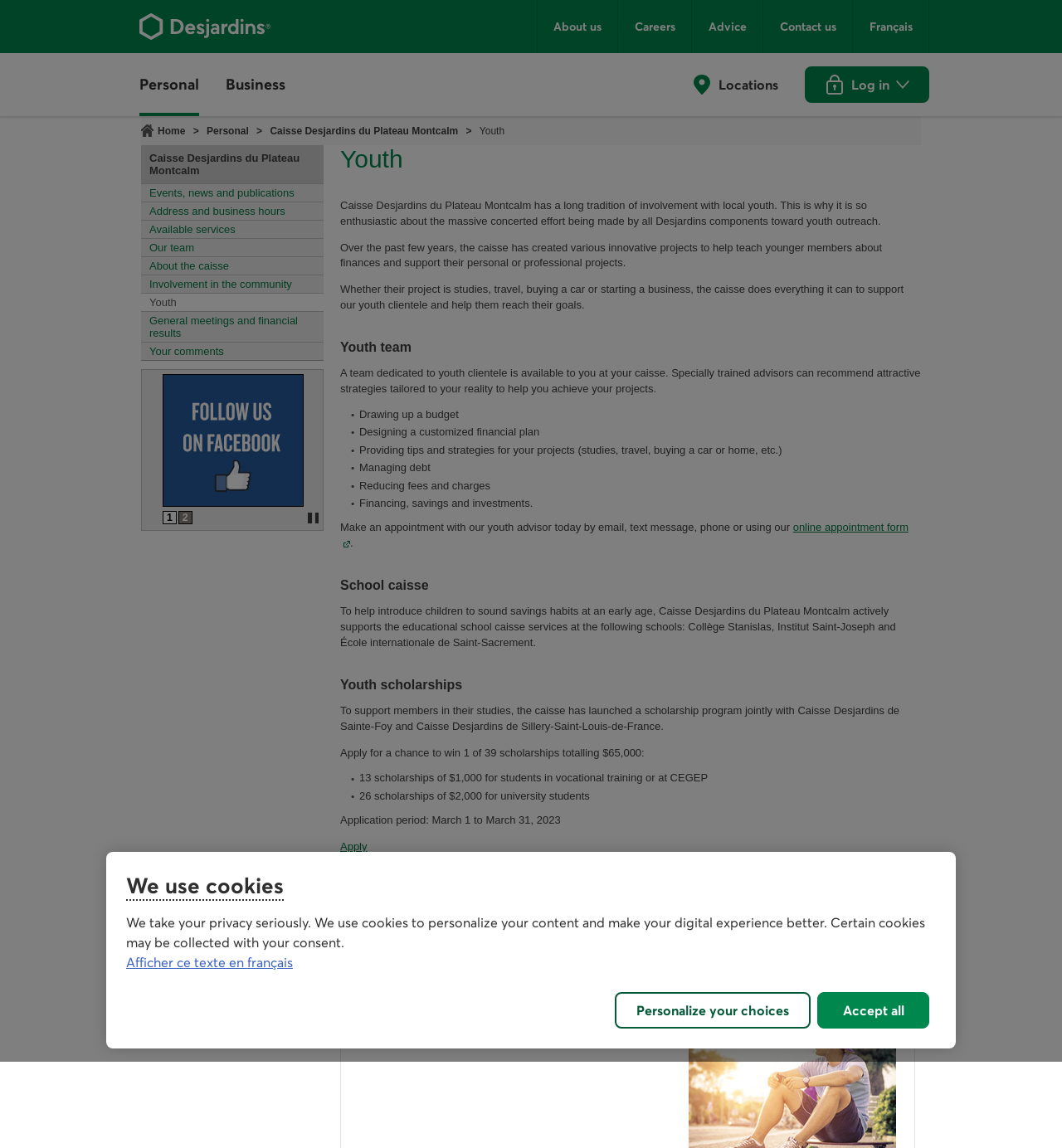What is the role of the caisse in the school caisse services?
Give a detailed and exhaustive answer to the question.

The role of the caisse in the school caisse services can be inferred from the text under the 'School caisse' heading, which states that the caisse actively supports the educational school caisse services at several schools.